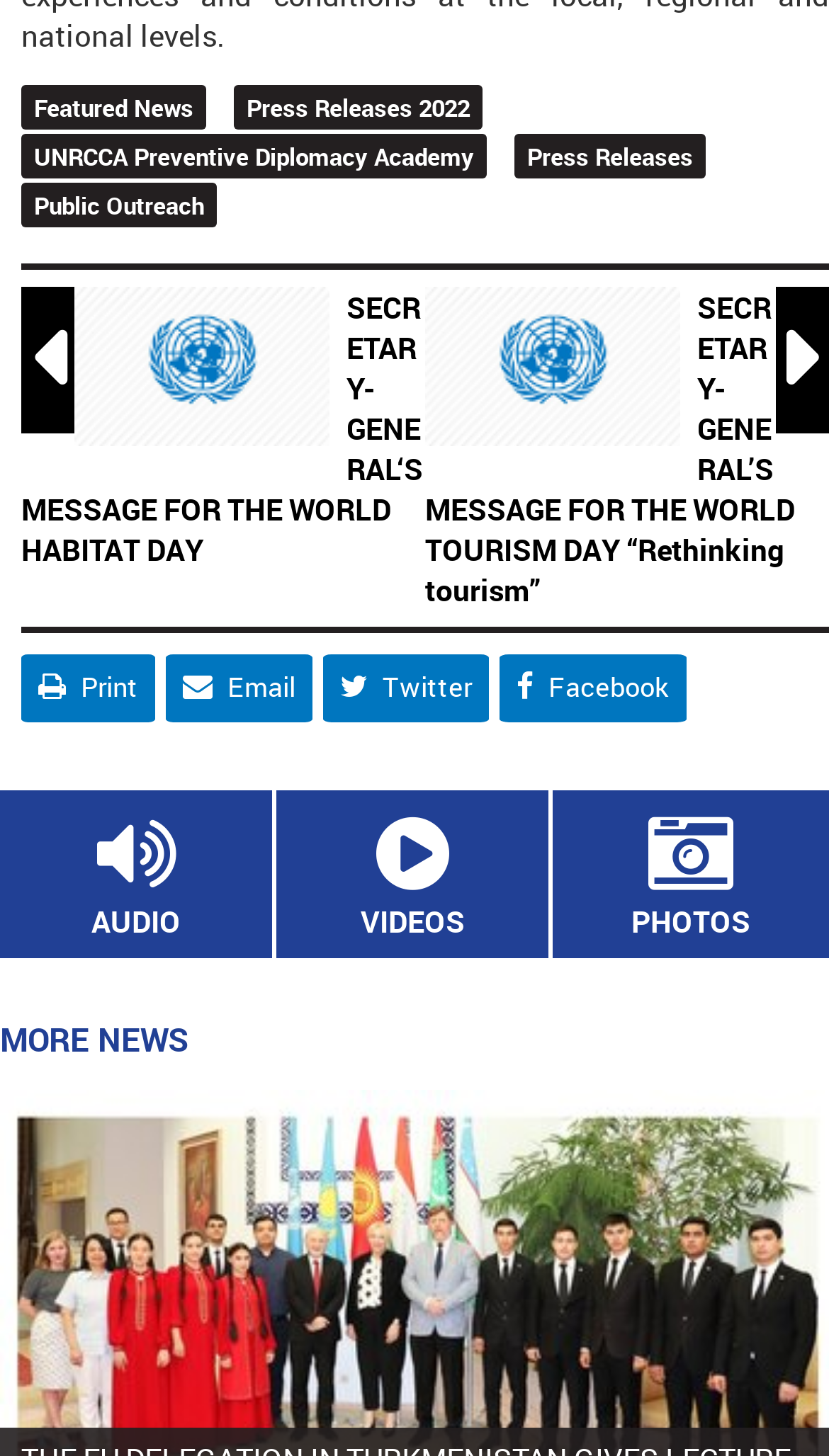What is the title of the section below the links?
Give a single word or phrase as your answer by examining the image.

MORE NEWS